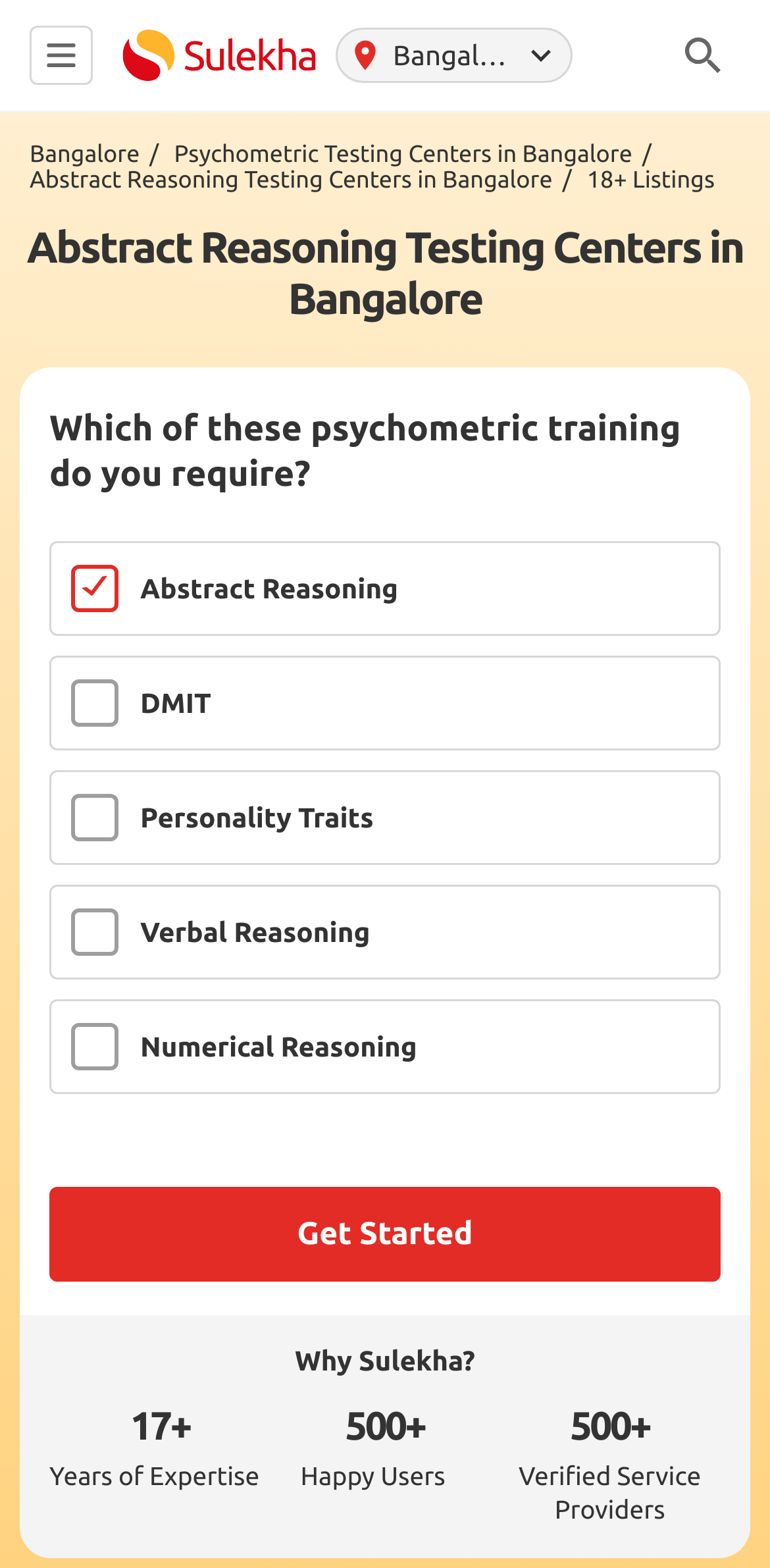How many listings are available for abstract reasoning testing centers?
Please give a detailed answer to the question using the information shown in the image.

I found the answer by looking at the static text '18+ Listings' on the webpage, which is located near the top of the page. This text is likely indicating the number of listings available for abstract reasoning testing centers.